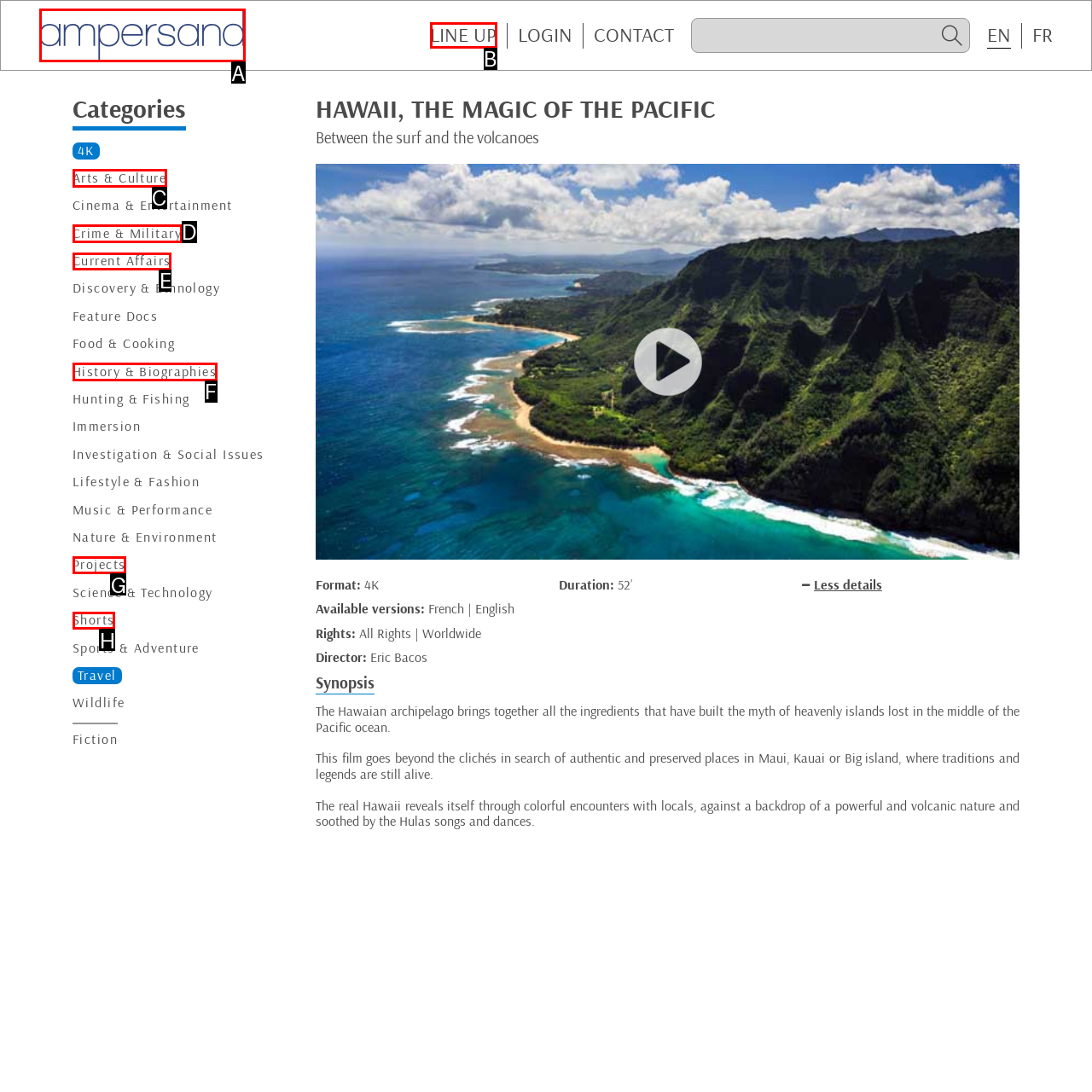From the given choices, identify the element that matches: Line Up
Answer with the letter of the selected option.

B